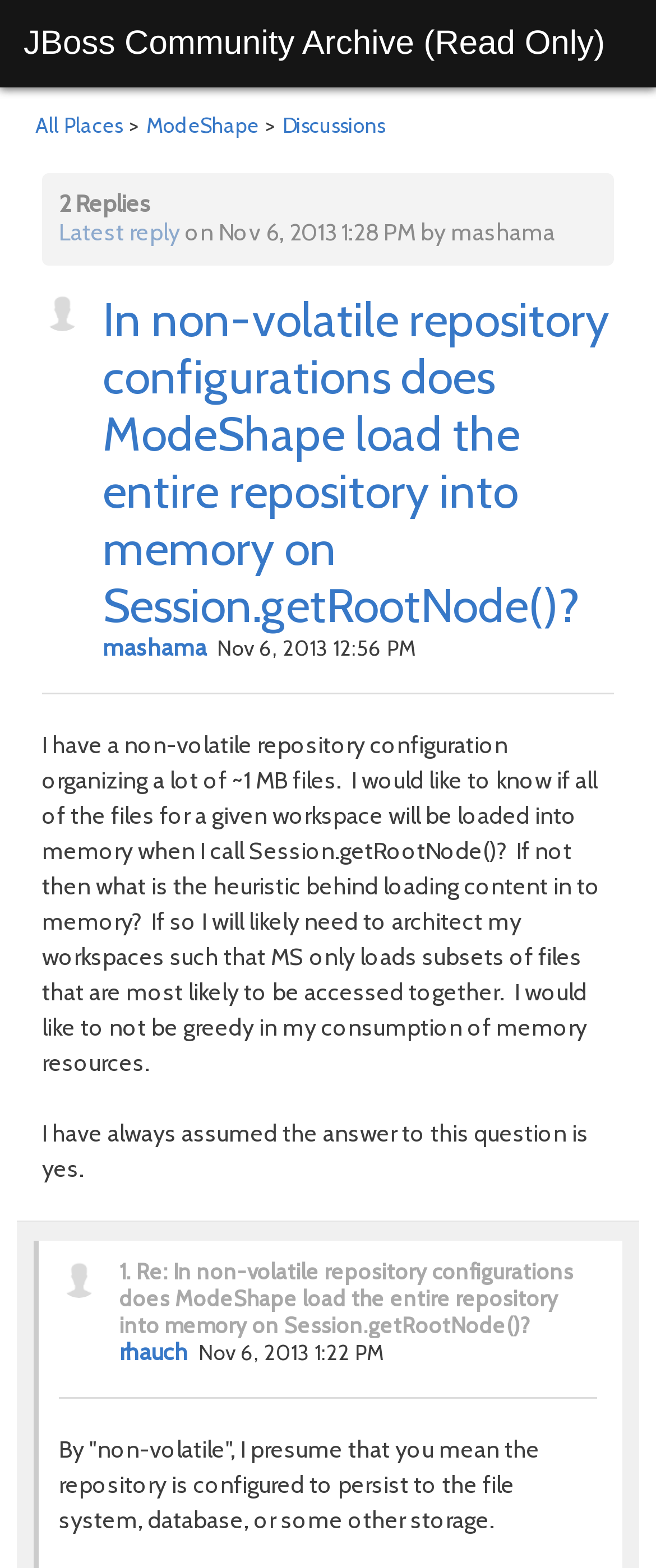Extract the main heading text from the webpage.

JBoss Community Archive (Read Only)